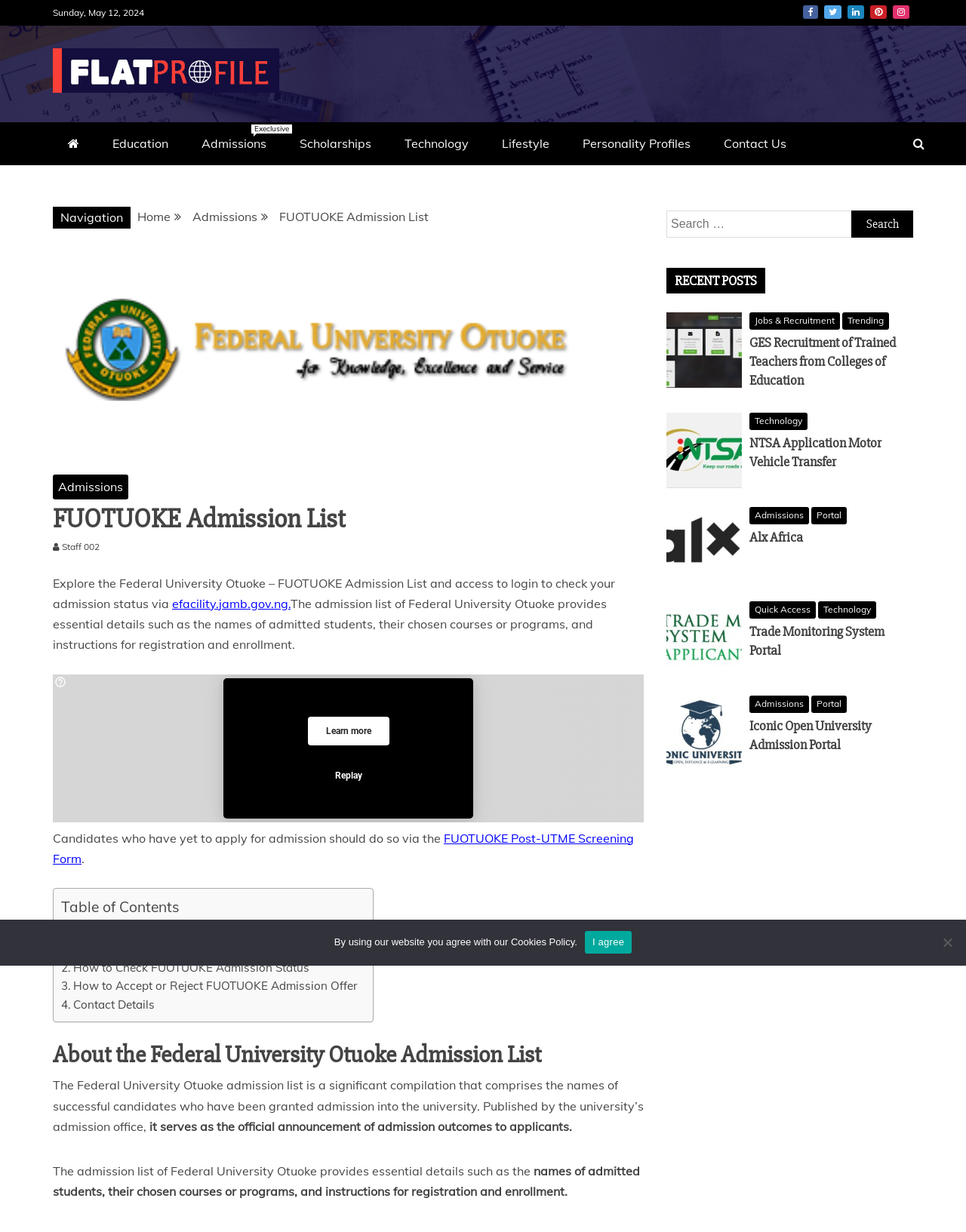Please identify the bounding box coordinates of the element I need to click to follow this instruction: "Visit the efacility.jamb.gov.ng website".

[0.178, 0.484, 0.301, 0.496]